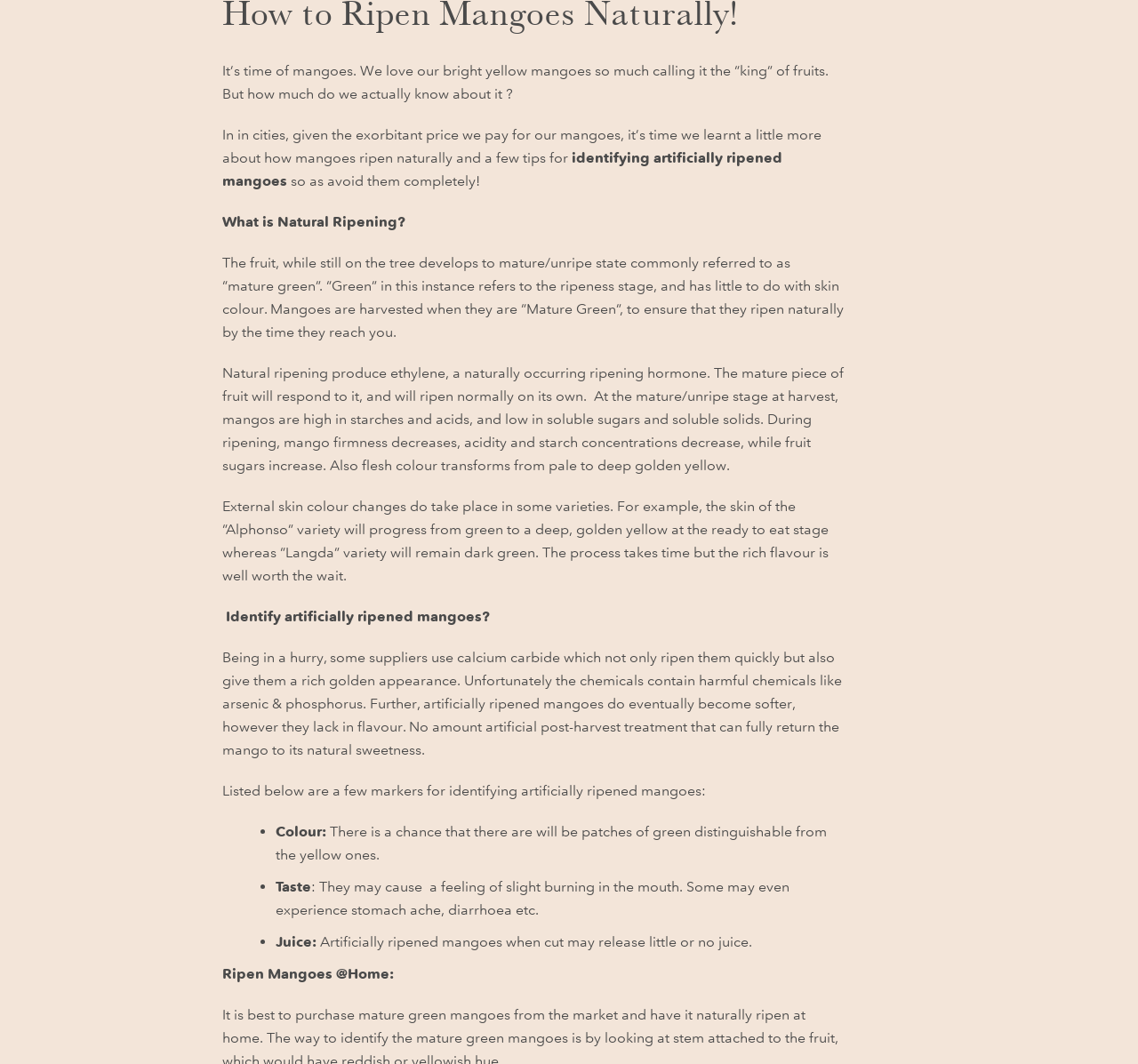Given the description of the UI element: "Subscribe", predict the bounding box coordinates in the form of [left, top, right, bottom], with each value being a float between 0 and 1.

[0.777, 0.402, 0.859, 0.417]